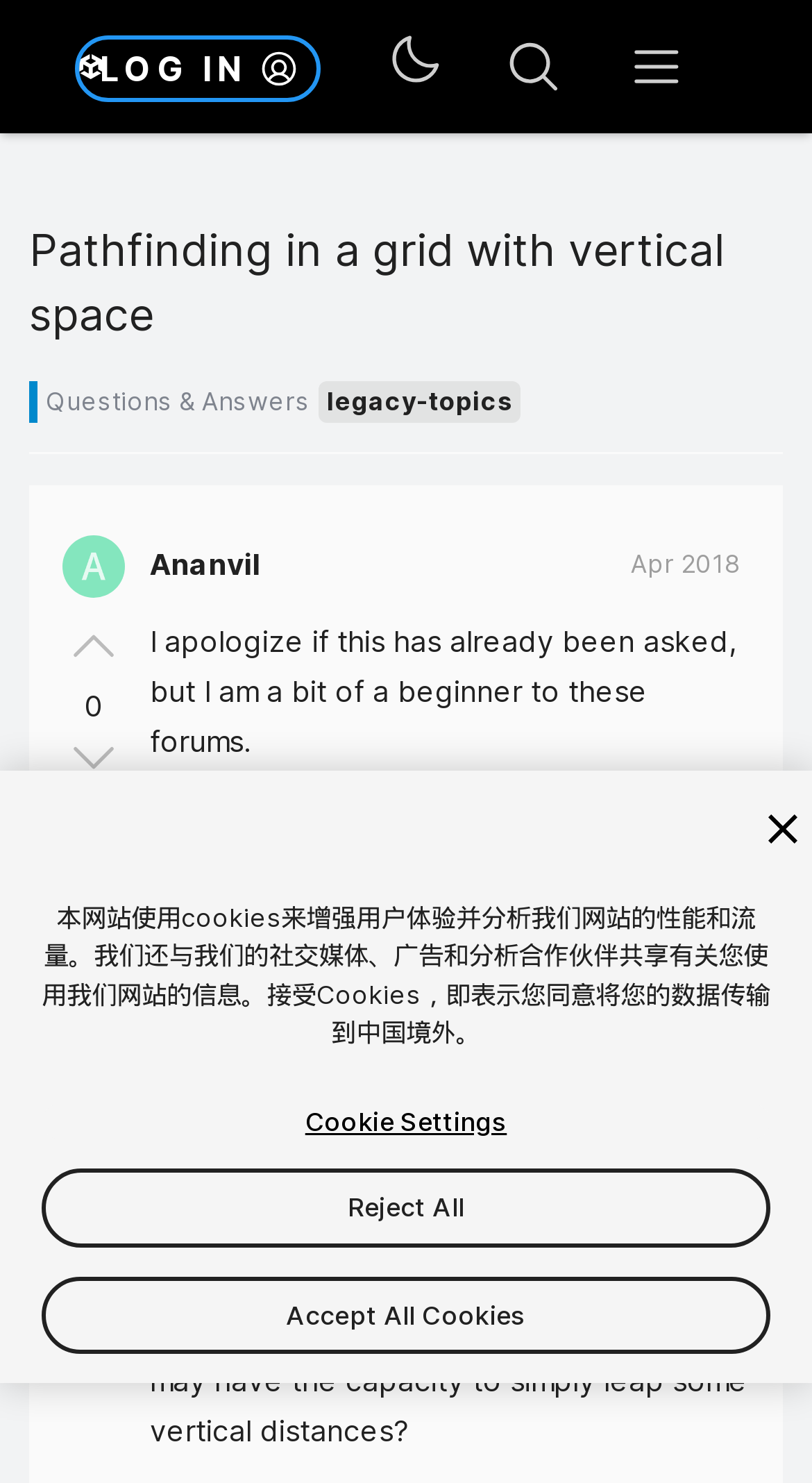Determine the bounding box coordinates for the clickable element to execute this instruction: "View the topic progress". Provide the coordinates as four float numbers between 0 and 1, i.e., [left, top, right, bottom].

[0.597, 0.857, 0.974, 0.919]